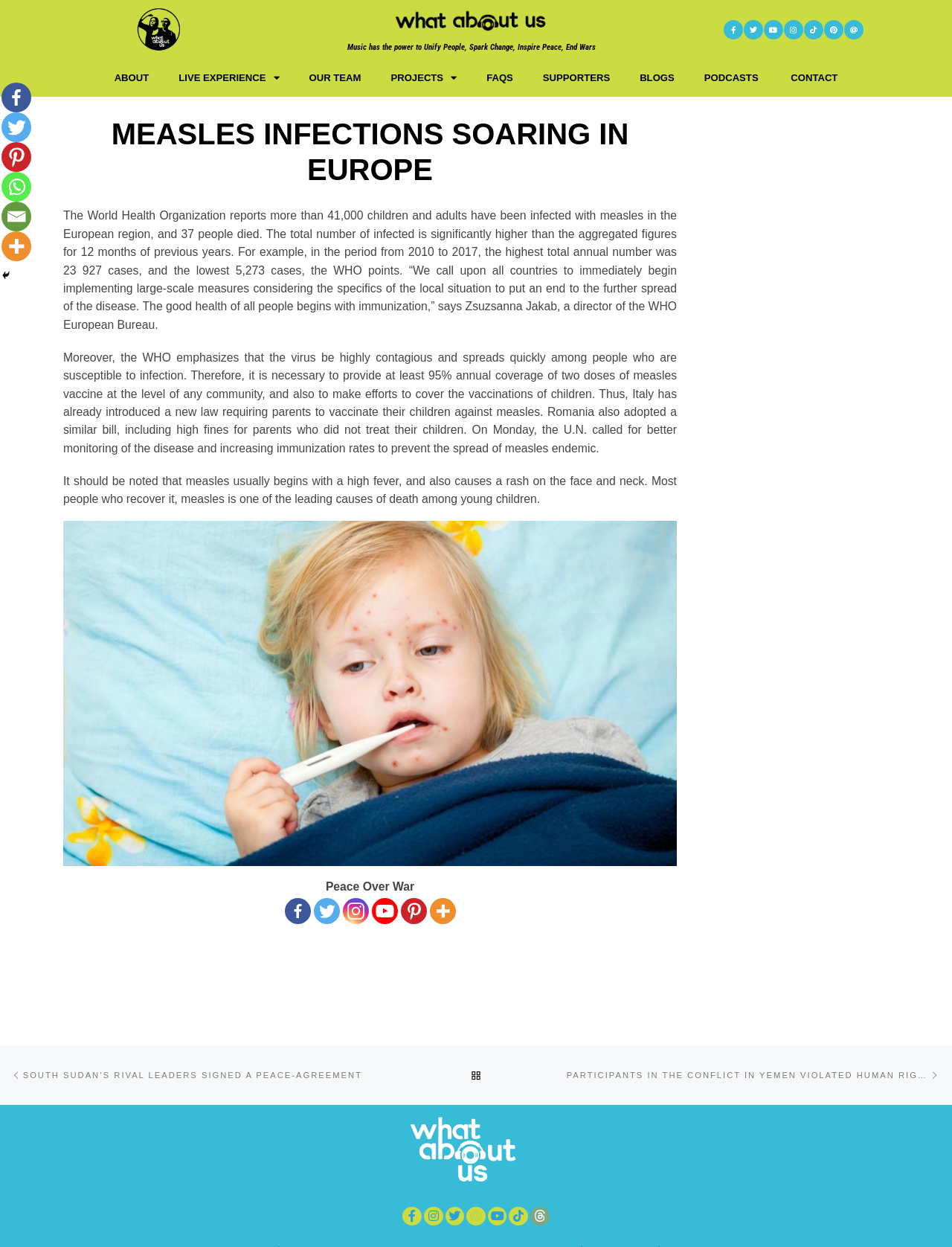Respond with a single word or short phrase to the following question: 
What is the name of the organization mentioned in the article?

WHO